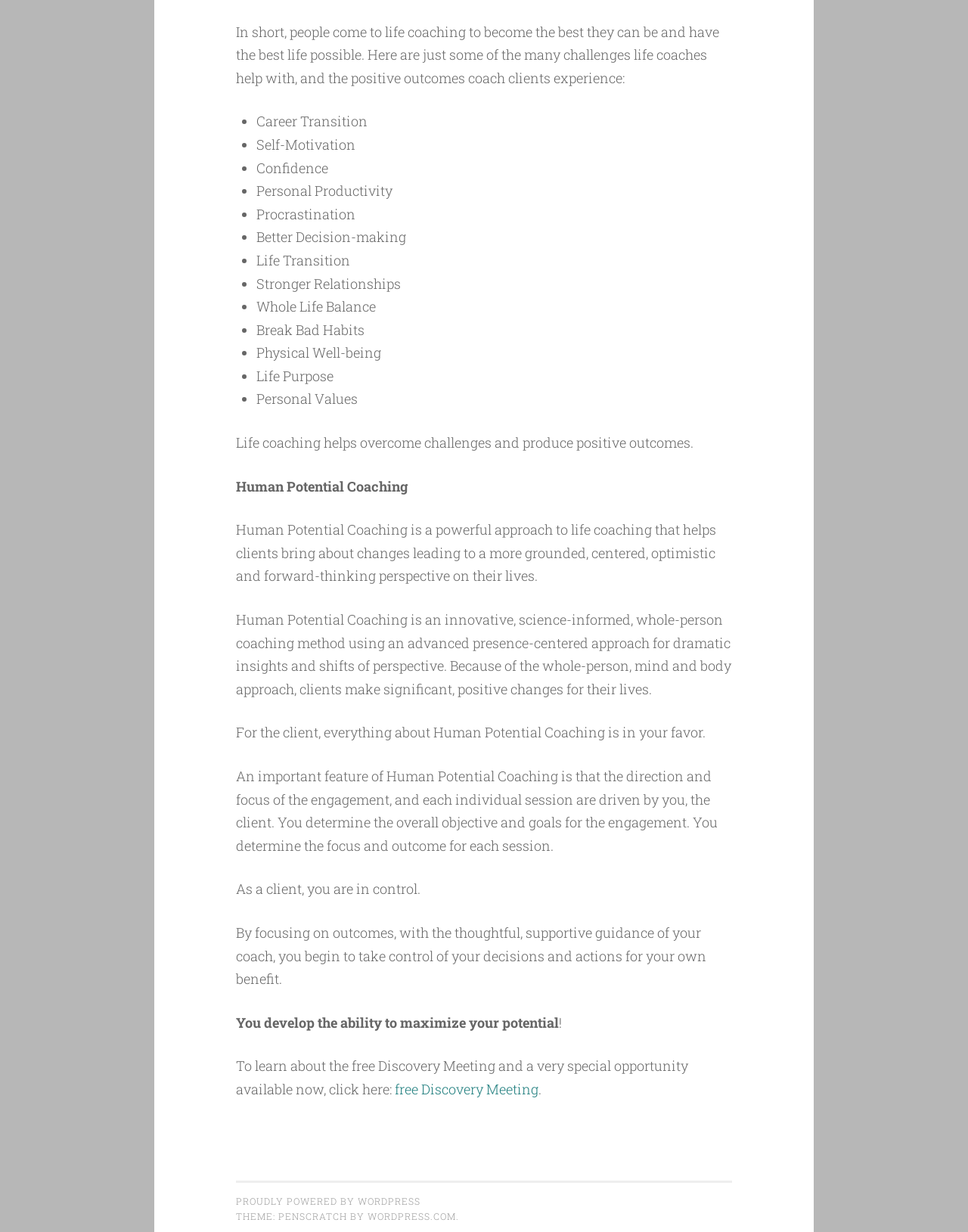Who determines the direction and focus of the engagement in Human Potential Coaching?
Please look at the screenshot and answer in one word or a short phrase.

The client